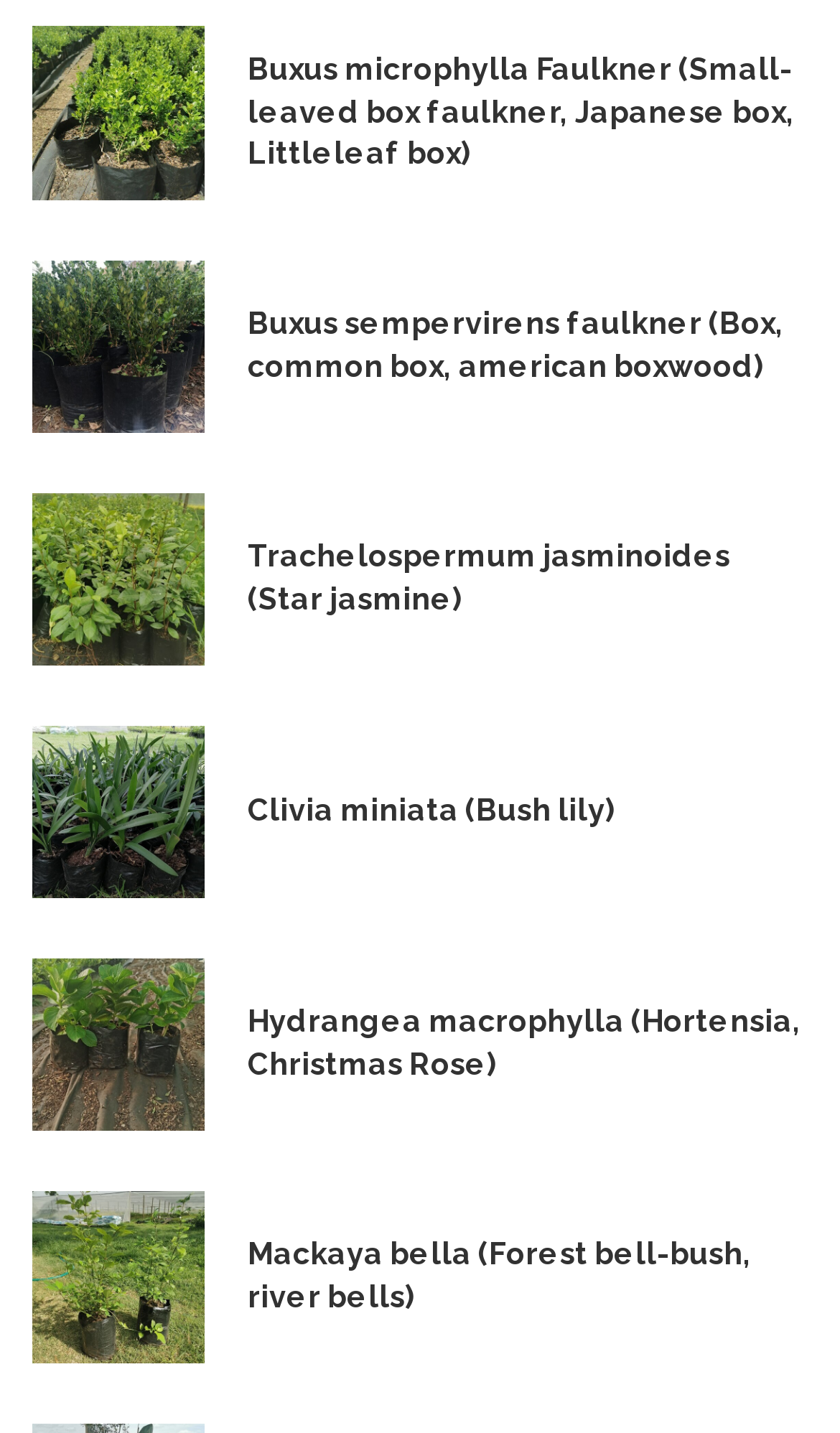What is the common name of the last plant?
Refer to the screenshot and answer in one word or phrase.

Forest bell-bush